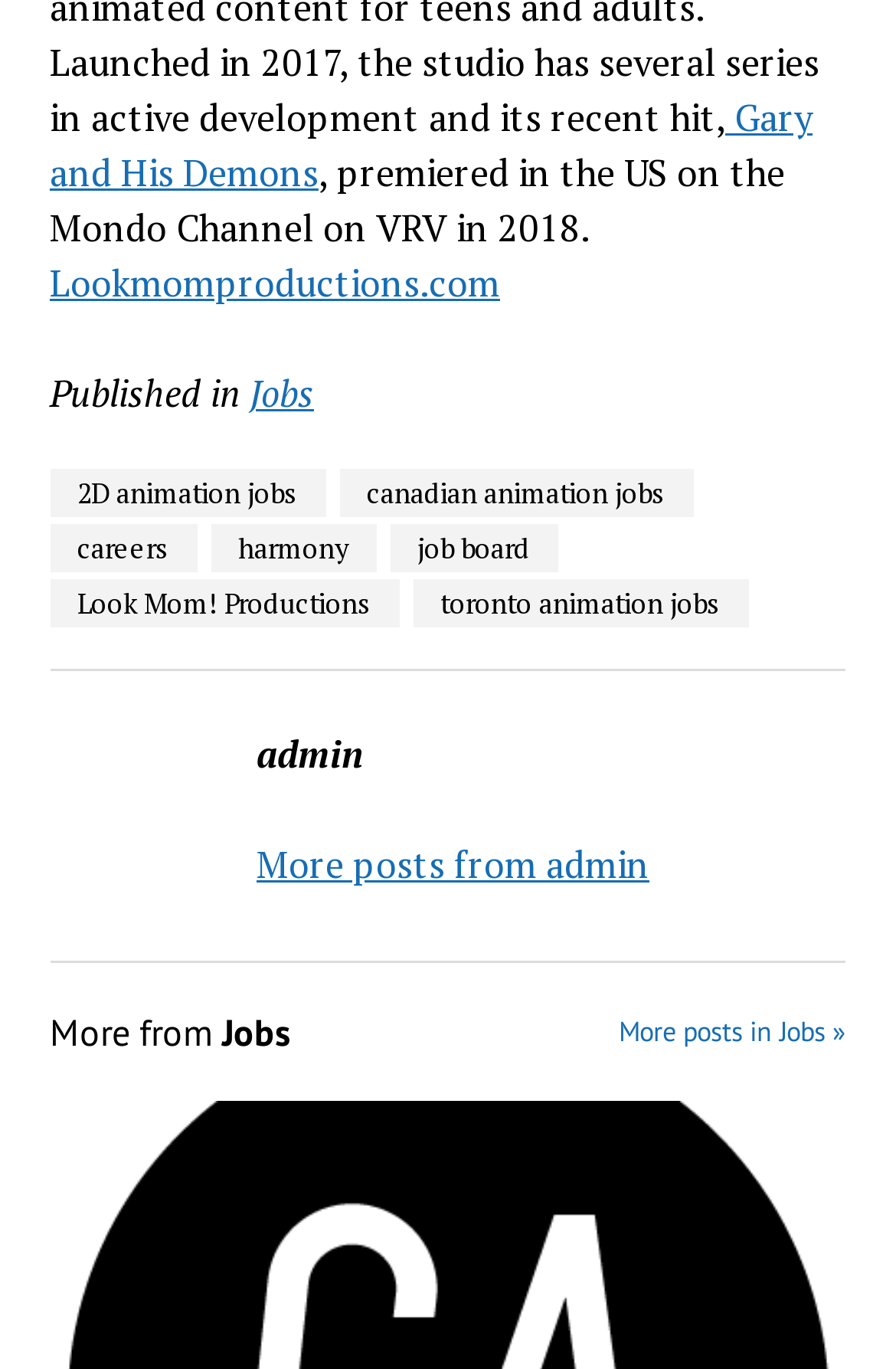Please identify the bounding box coordinates of the area that needs to be clicked to follow this instruction: "View posts from admin".

[0.286, 0.613, 0.725, 0.65]